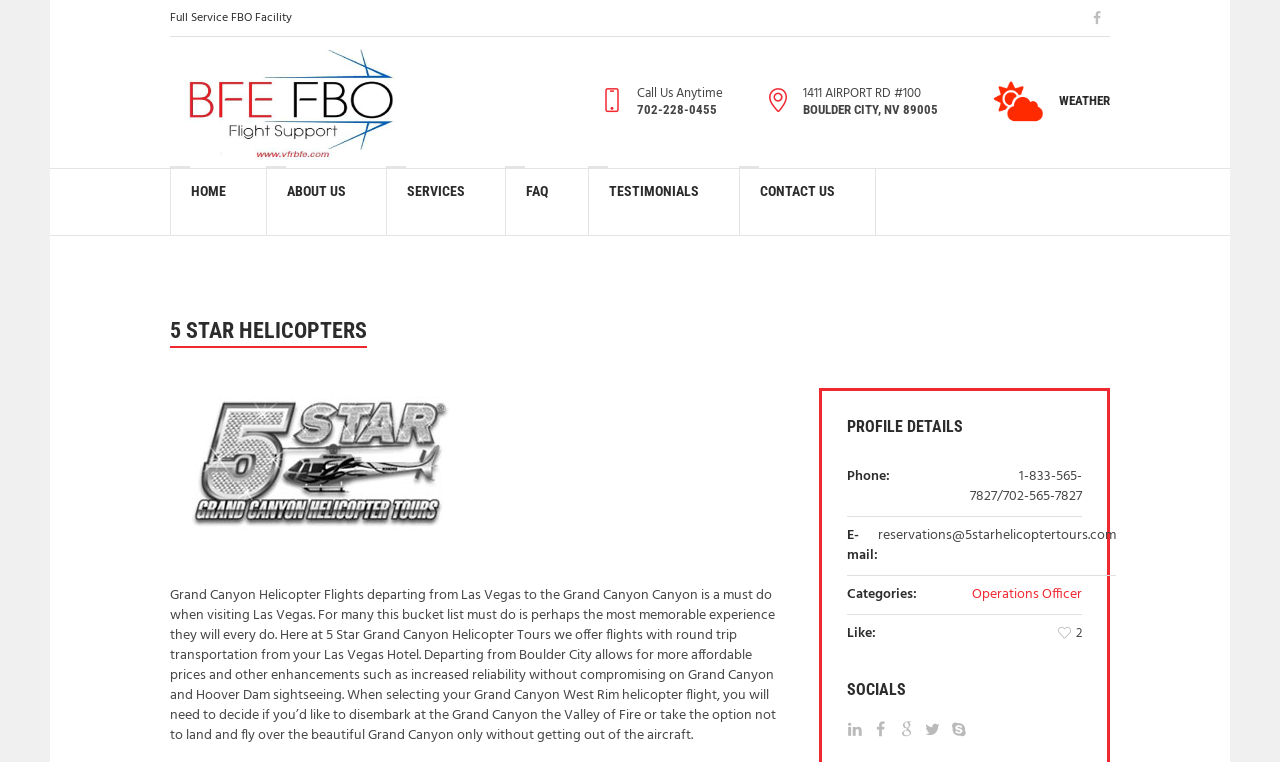Pinpoint the bounding box coordinates of the element to be clicked to execute the instruction: "Select a category from the combobox".

None